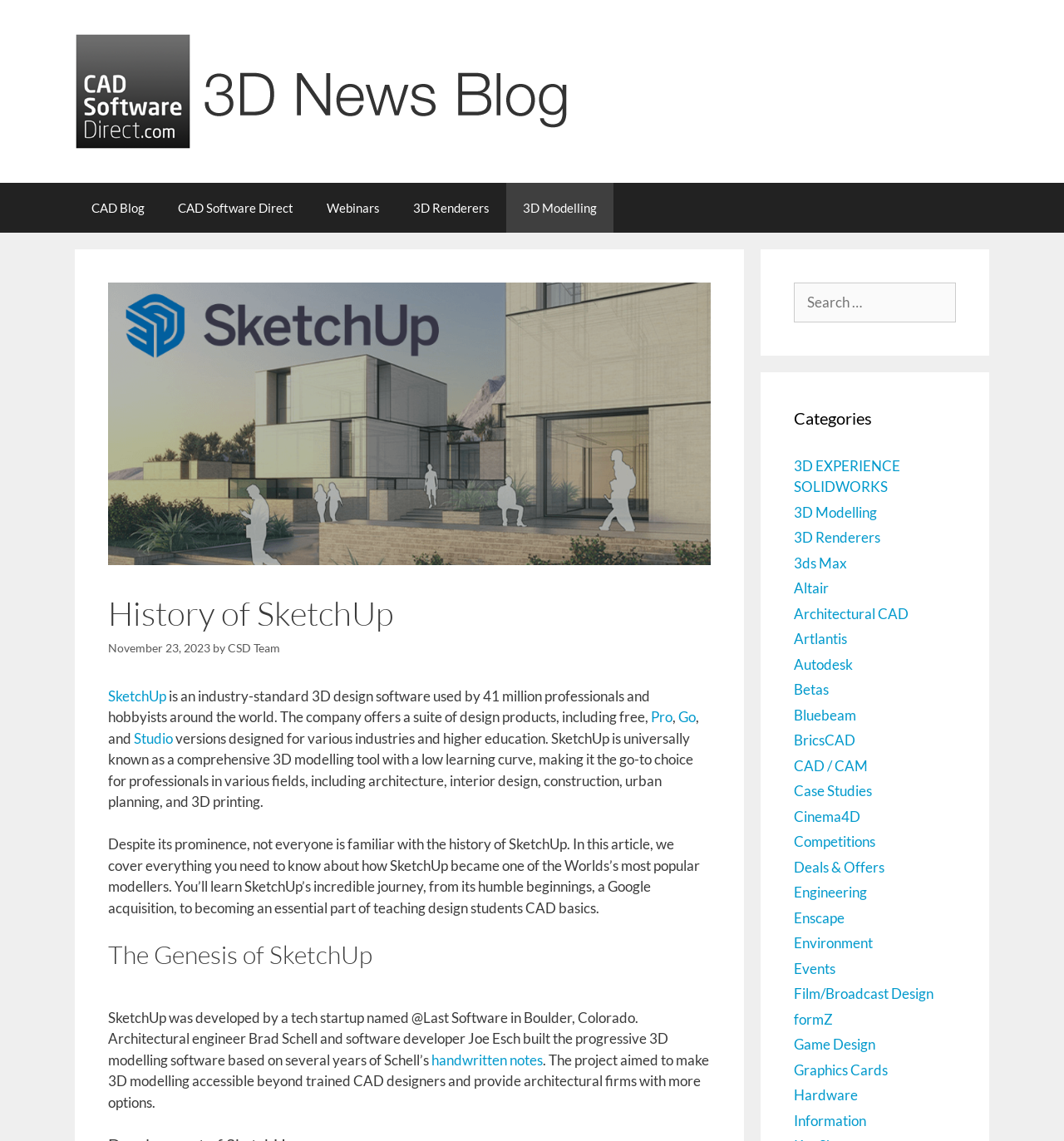Analyze the image and answer the question with as much detail as possible: 
How many versions of SketchUp are mentioned?

The article mentions three versions of SketchUp: Pro, Go, and Studio, which are designed for various industries and higher education.